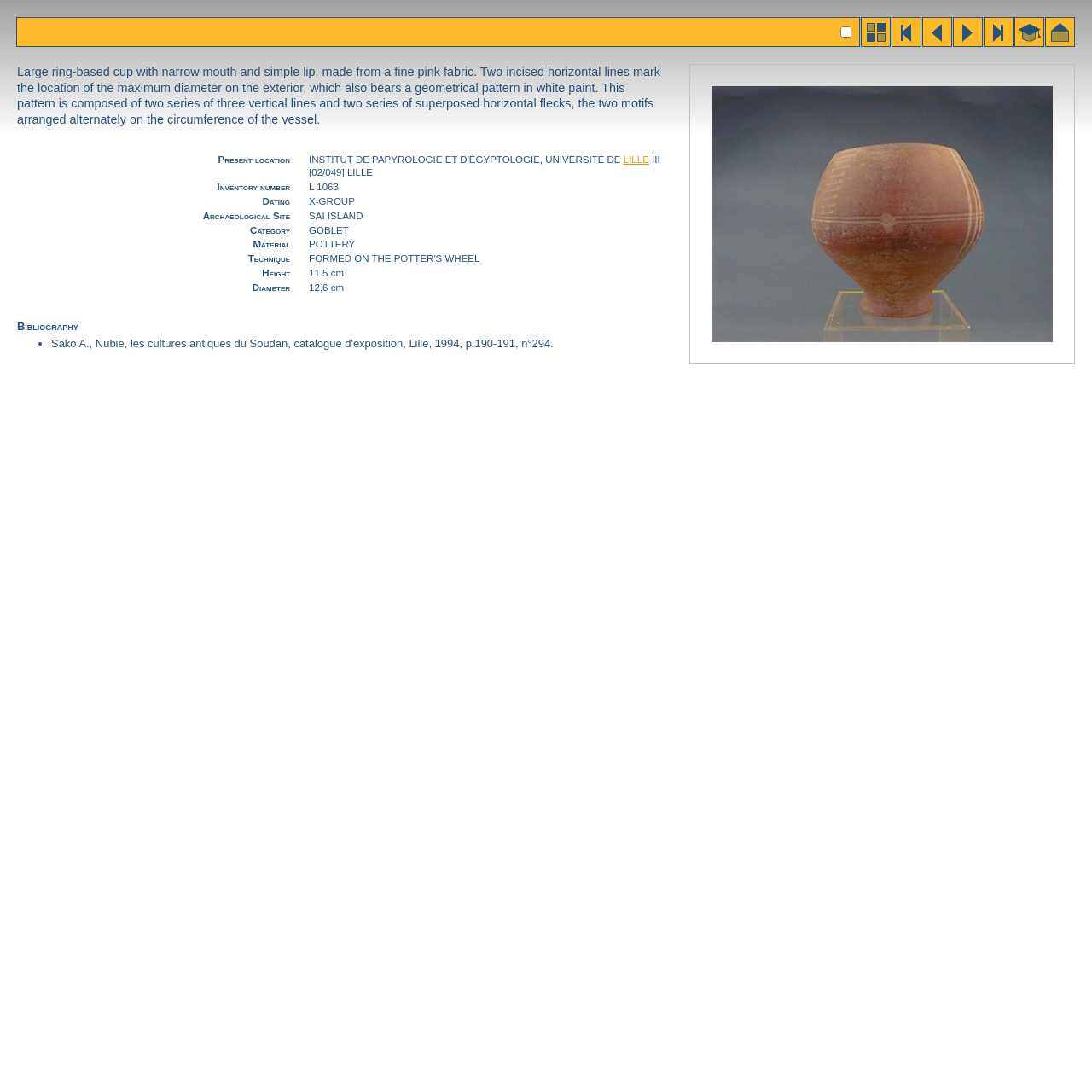Answer this question using a single word or a brief phrase:
What is the height of the artifact?

11.5 cm